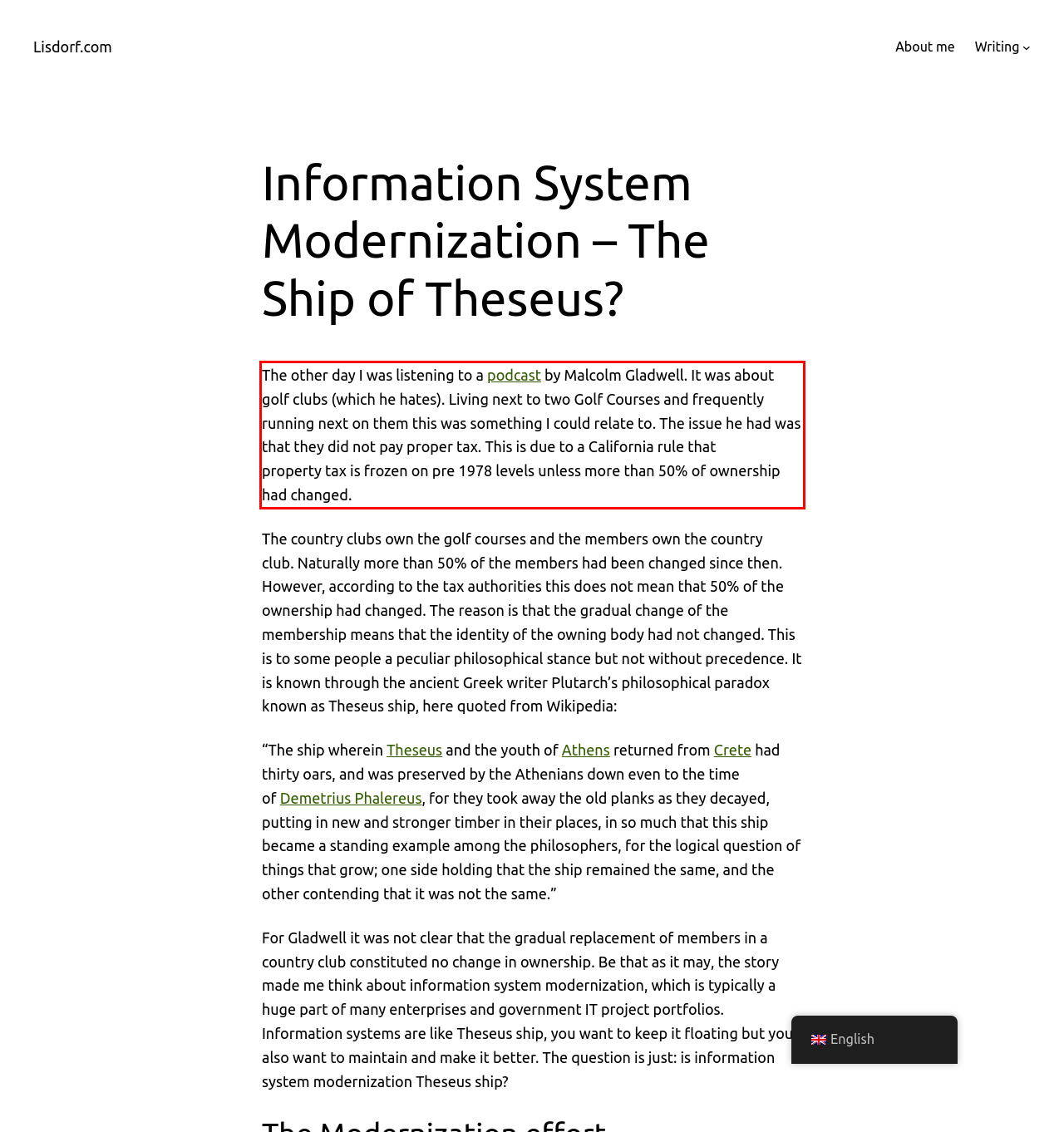Within the screenshot of the webpage, there is a red rectangle. Please recognize and generate the text content inside this red bounding box.

The other day I was listening to a podcast by Malcolm Gladwell. It was about golf clubs (which he hates). Living next to two Golf Courses and frequently running next on them this was something I could relate to. The issue he had was that they did not pay proper tax. This is due to a California rule that property tax is frozen on pre 1978 levels unless more than 50% of ownership had changed.